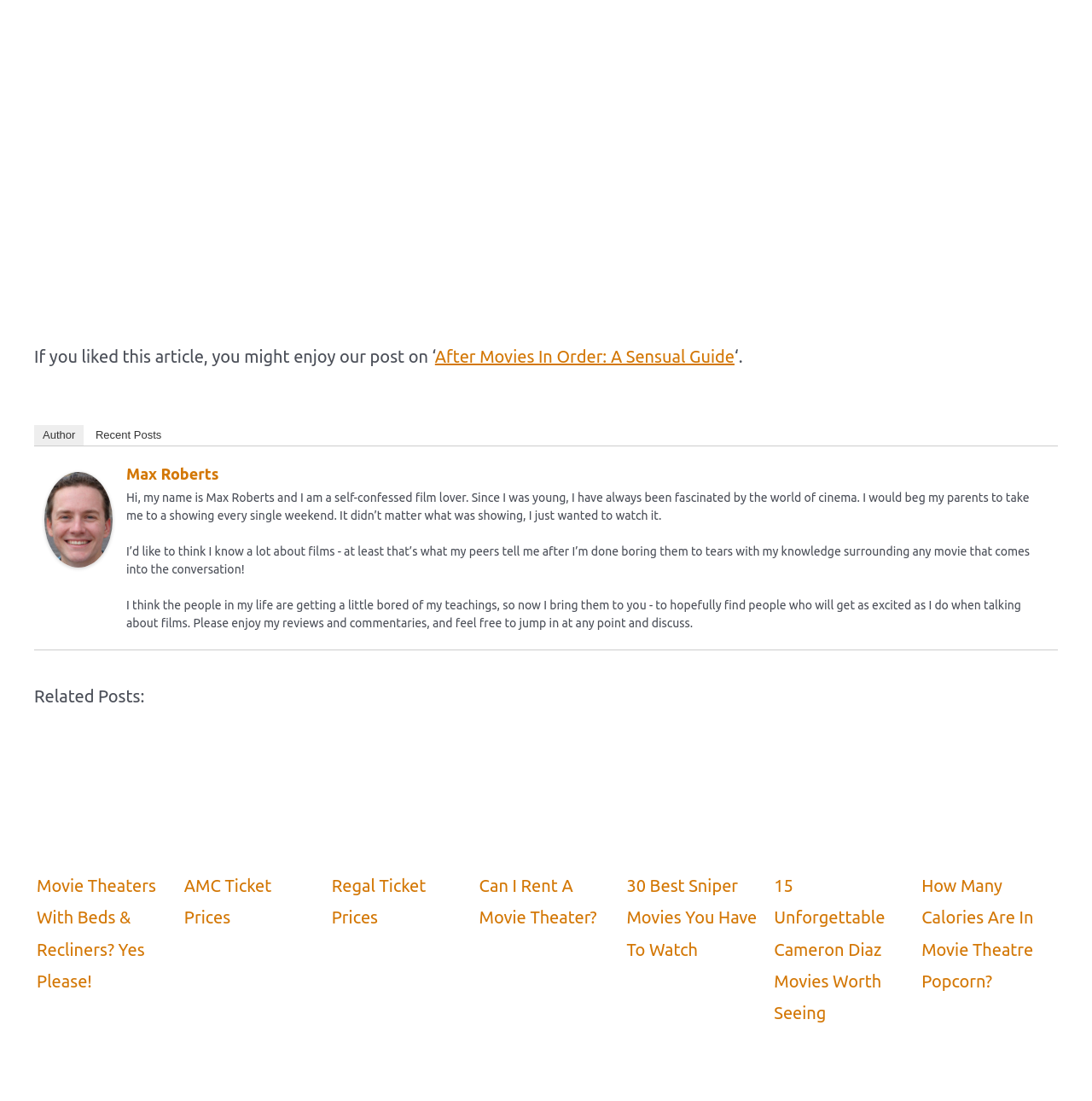Determine the bounding box coordinates for the UI element with the following description: "Regal Ticket Prices". The coordinates should be four float numbers between 0 and 1, represented as [left, top, right, bottom].

[0.301, 0.672, 0.429, 0.936]